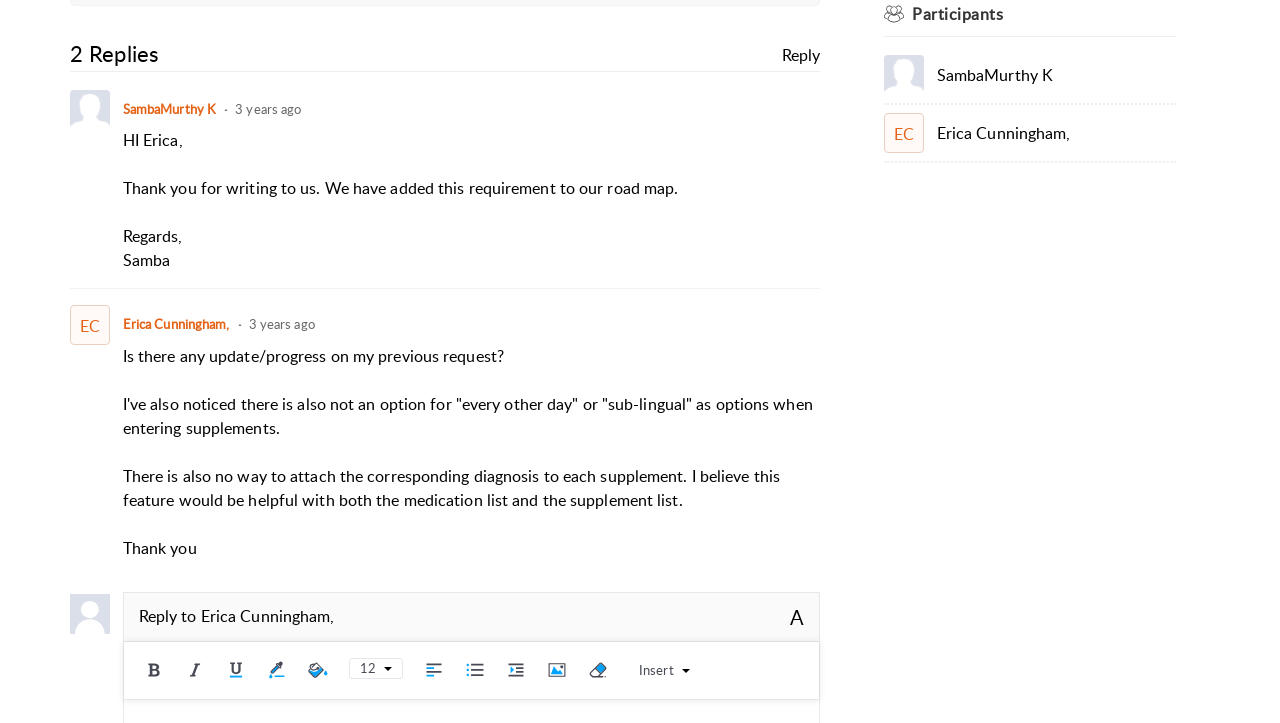Identify the bounding box of the HTML element described here: "EC". Provide the coordinates as four float numbers between 0 and 1: [left, top, right, bottom].

[0.055, 0.432, 0.086, 0.462]